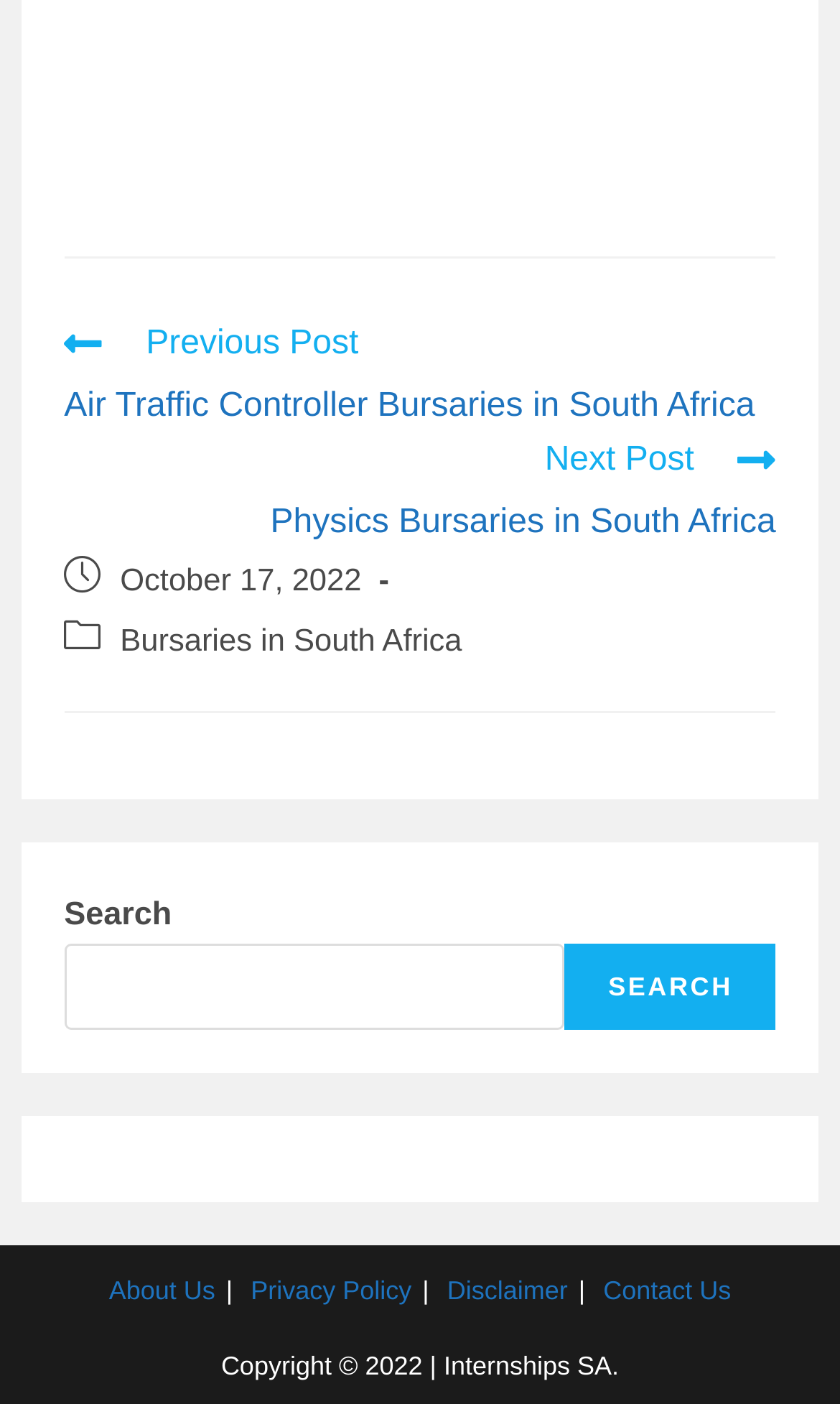Find the bounding box coordinates for the HTML element described in this sentence: "Disclaimer". Provide the coordinates as four float numbers between 0 and 1, in the format [left, top, right, bottom].

[0.532, 0.909, 0.676, 0.93]